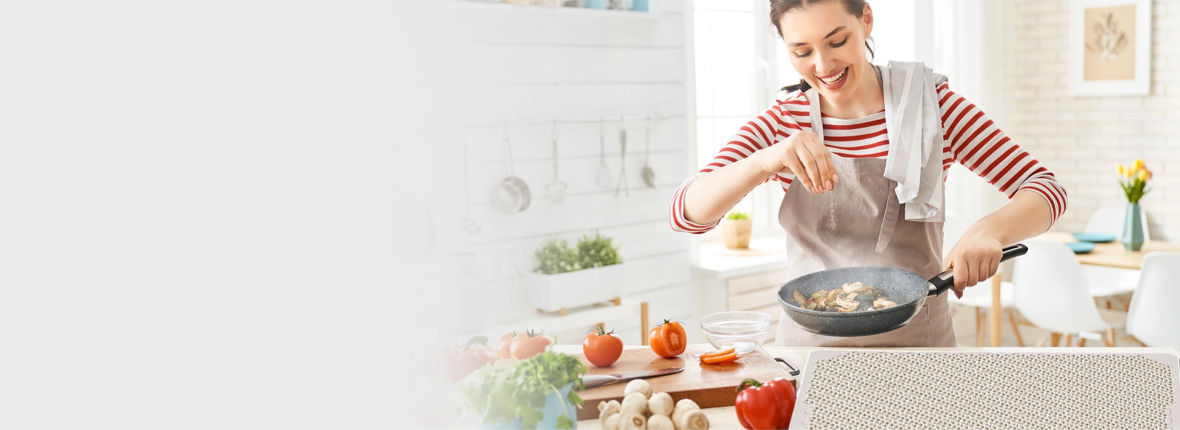What type of light is illuminating the kitchen?
Please provide a comprehensive answer based on the details in the screenshot.

The kitchen is brightened by natural light streaming through large windows, which creates a warm and inviting atmosphere, and suggests that the kitchen is well-lit and airy.